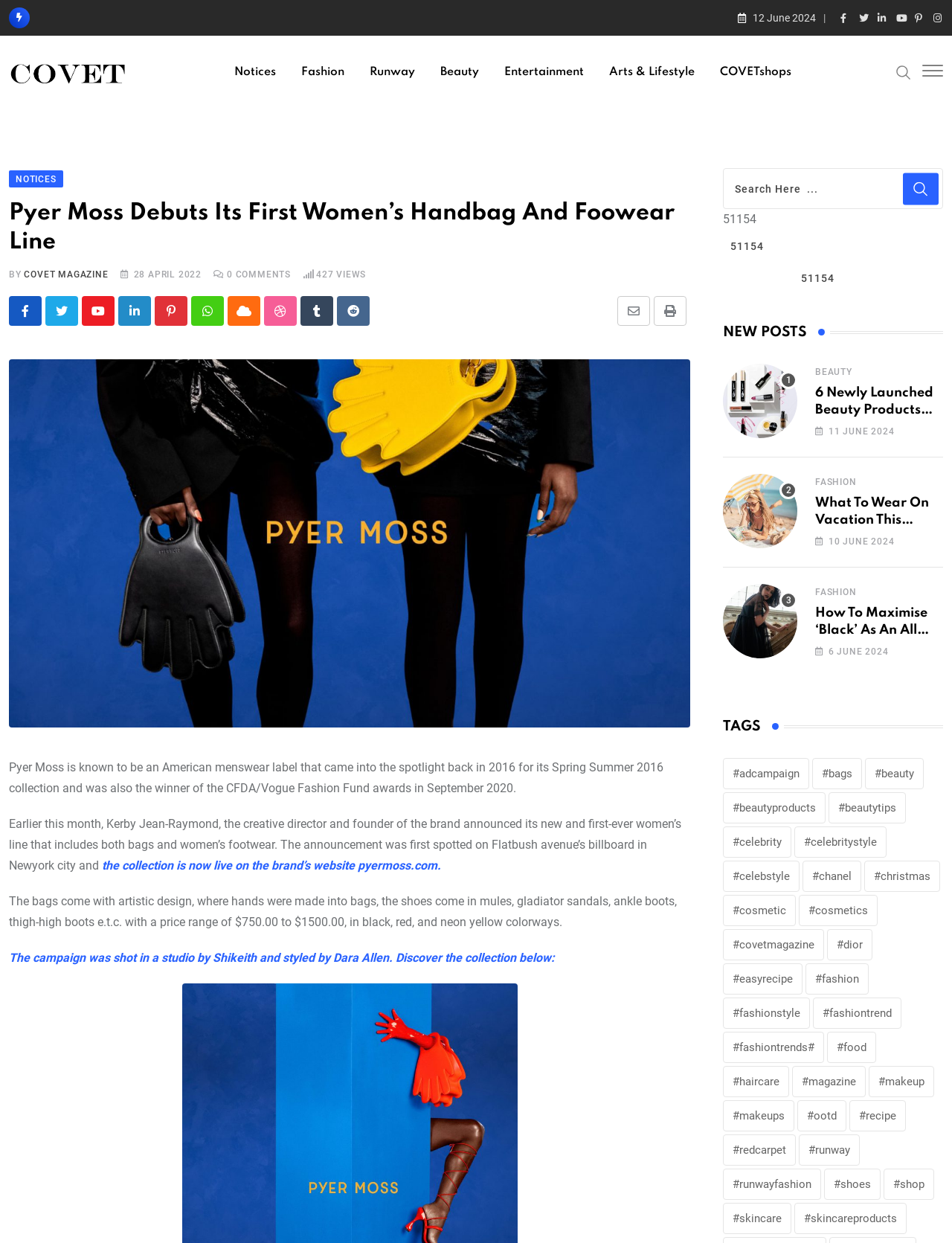Based on the element description Covet Magazine, identify the bounding box coordinates for the UI element. The coordinates should be in the format (top-left x, top-left y, bottom-right x, bottom-right y) and within the 0 to 1 range.

[0.025, 0.217, 0.114, 0.225]